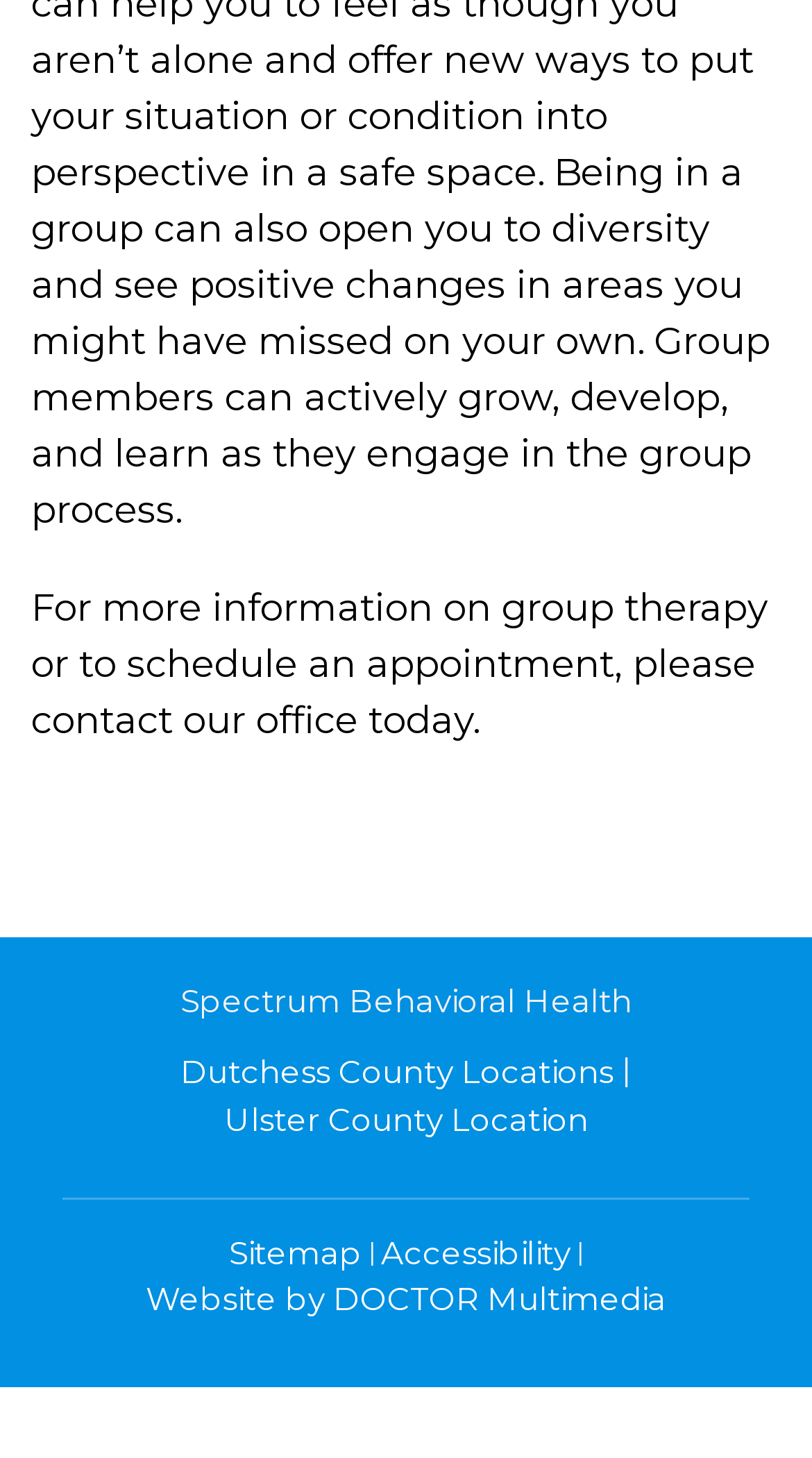Given the following UI element description: "Website by DOCTOR Multimedia", find the bounding box coordinates in the webpage screenshot.

[0.179, 0.876, 0.821, 0.908]